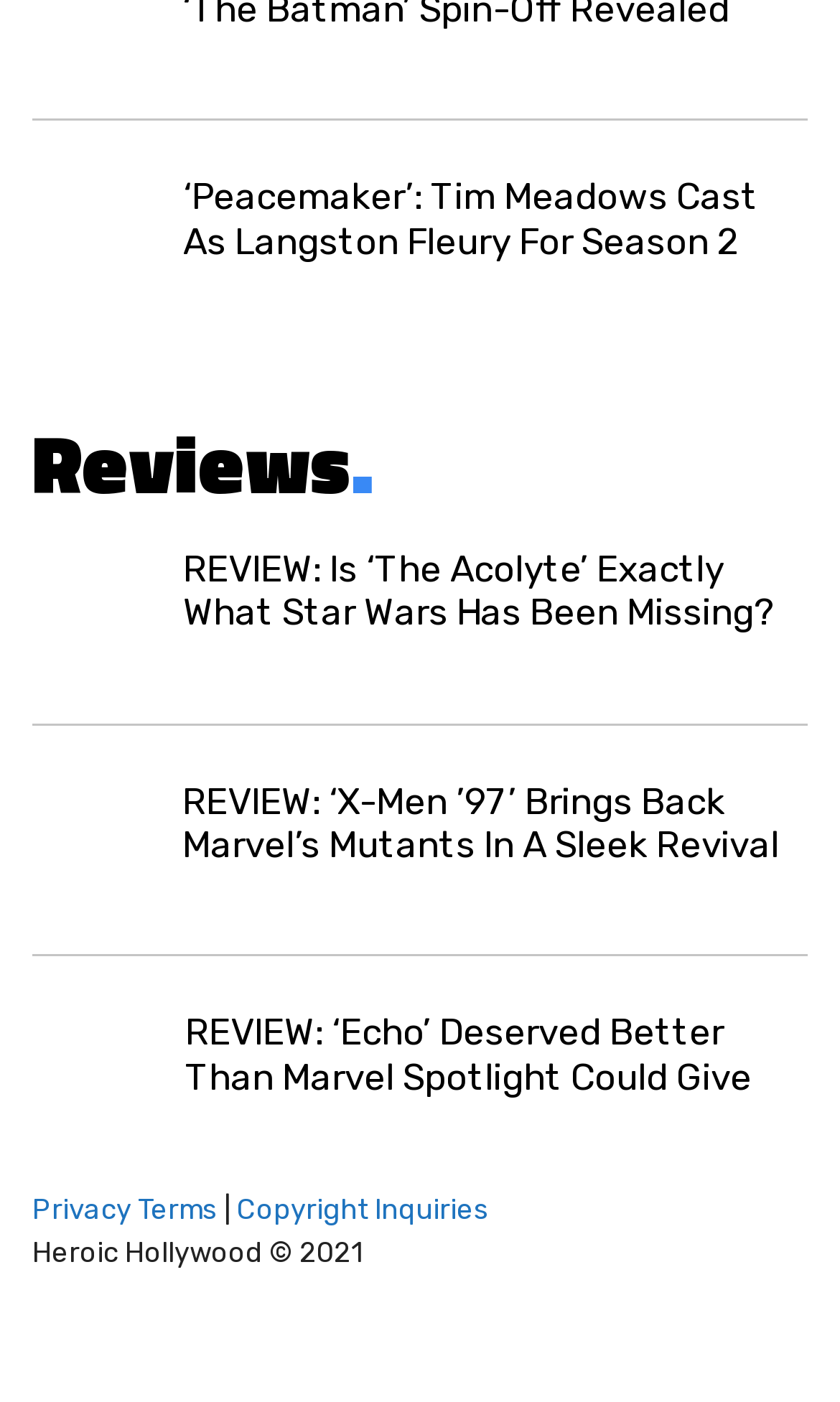Please respond to the question with a concise word or phrase:
What is the name of the website?

Heroic Hollywood